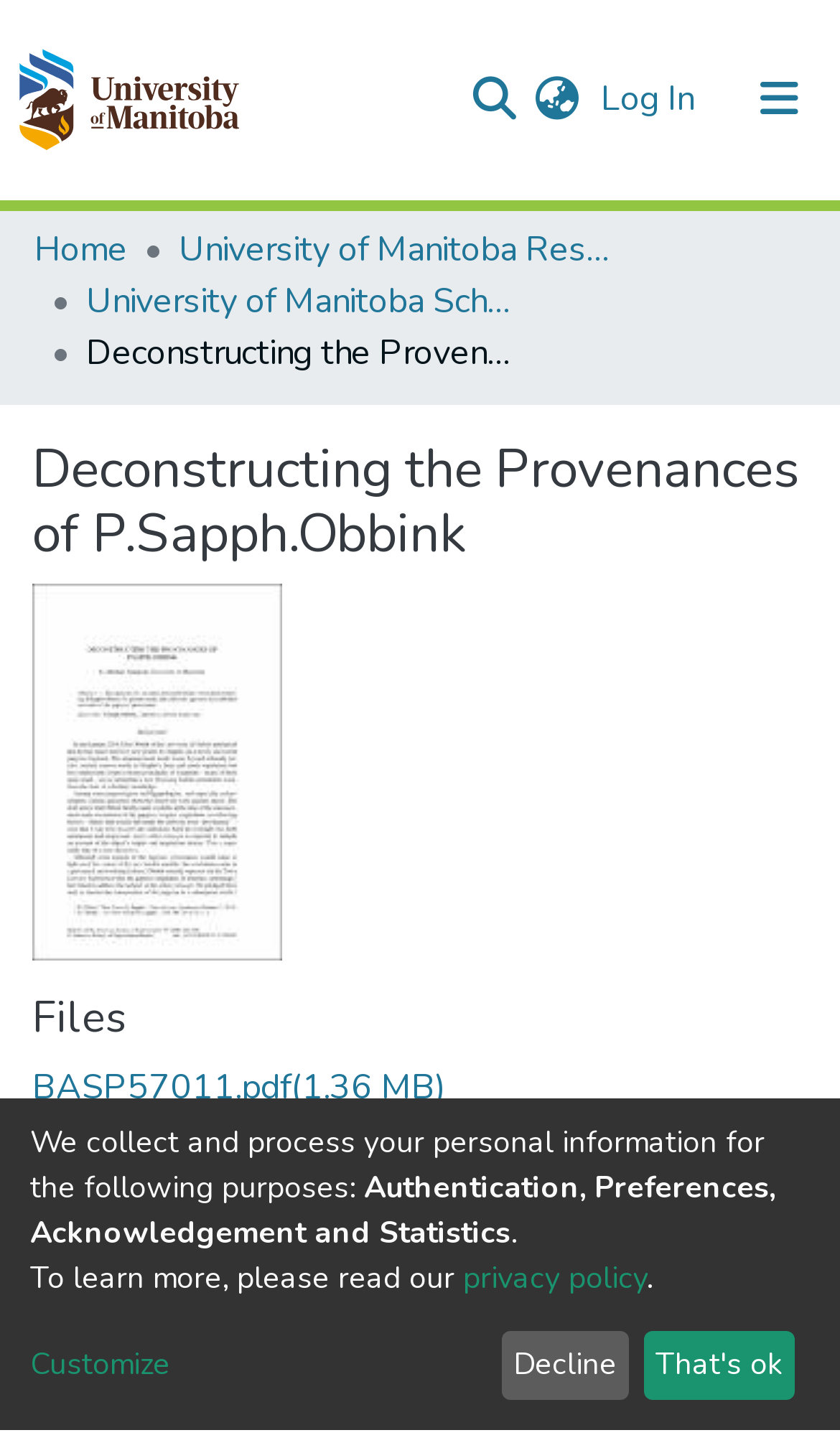Please identify the bounding box coordinates of where to click in order to follow the instruction: "Read privacy policy".

[0.551, 0.868, 0.769, 0.897]